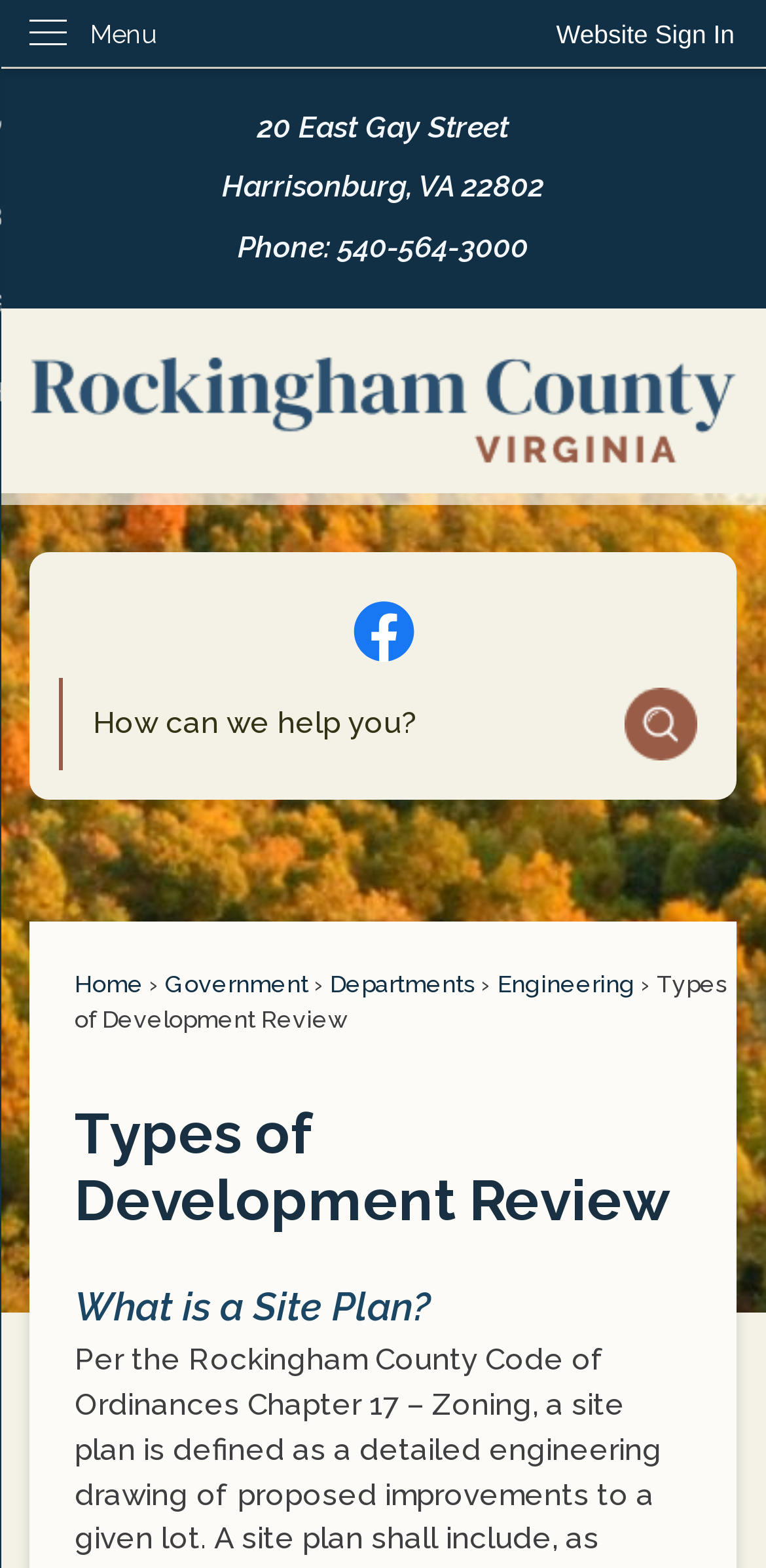Using floating point numbers between 0 and 1, provide the bounding box coordinates in the format (top-left x, top-left y, bottom-right x, bottom-right y). Locate the UI element described here: Skip to Main Content

[0.0, 0.0, 0.044, 0.022]